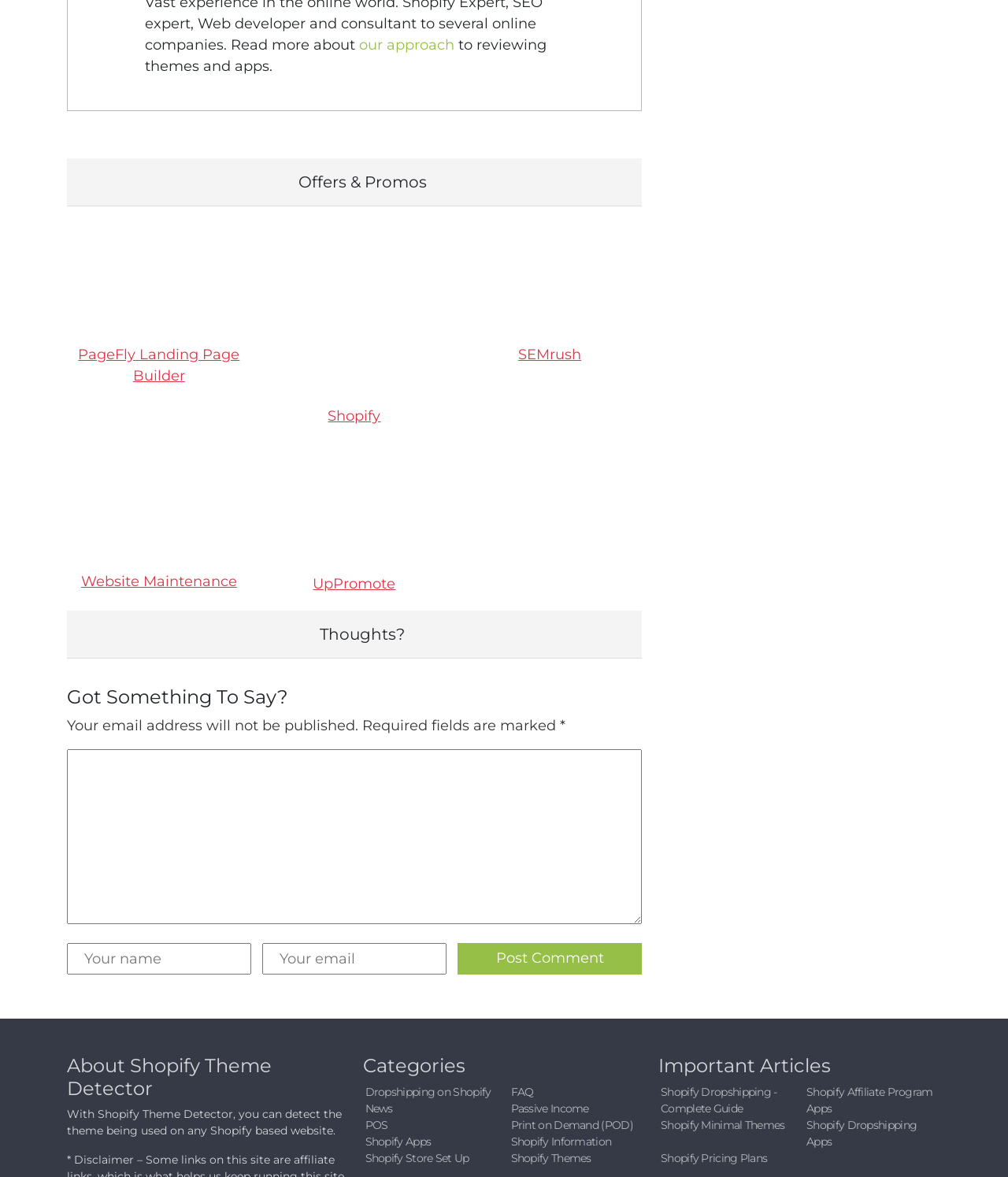Identify and provide the bounding box coordinates of the UI element described: "name="author" placeholder="Your name"". The coordinates should be formatted as [left, top, right, bottom], with each number being a float between 0 and 1.

[0.066, 0.801, 0.249, 0.828]